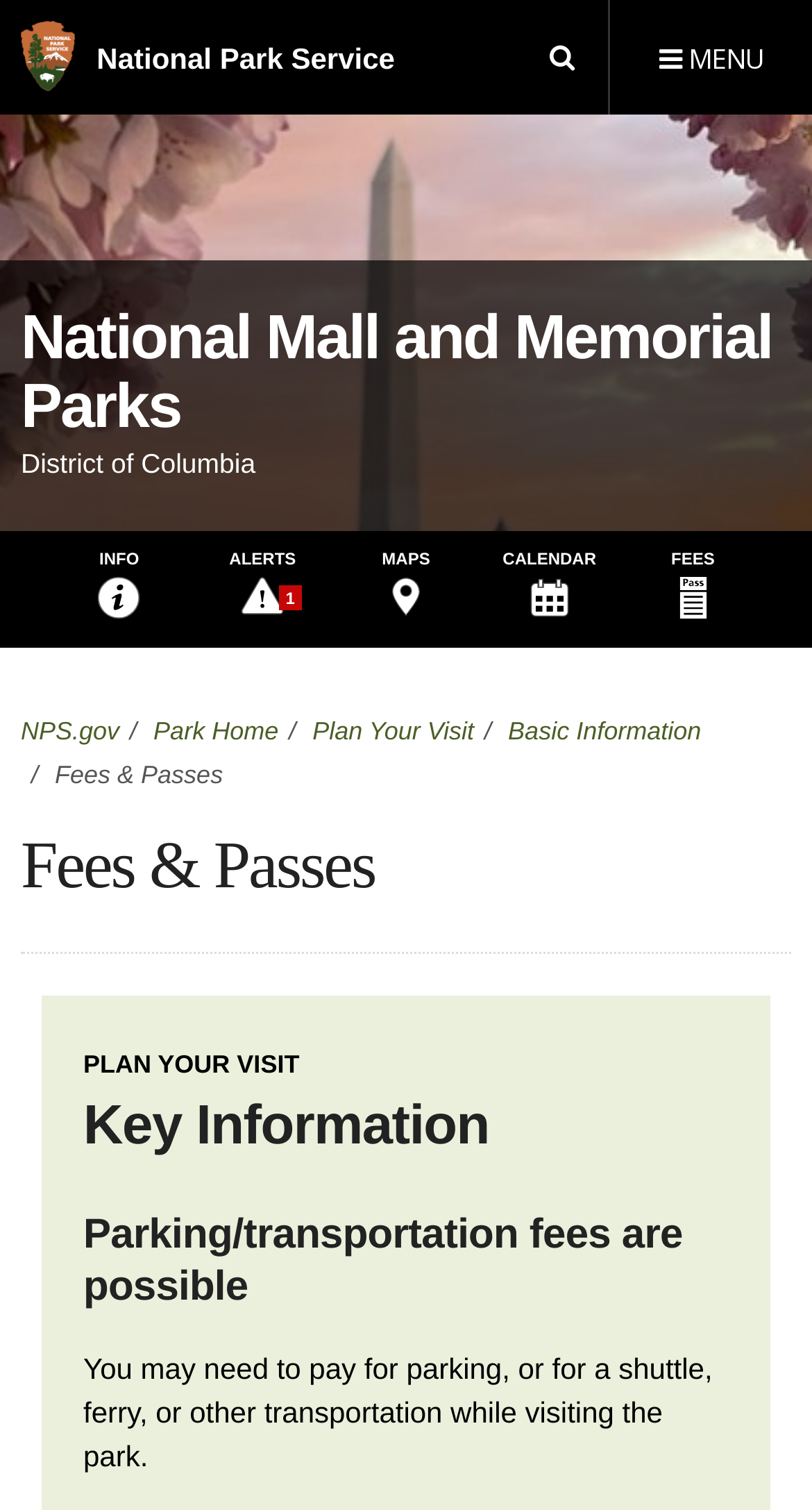Find the bounding box coordinates of the clickable region needed to perform the following instruction: "Get information about the park". The coordinates should be provided as four float numbers between 0 and 1, i.e., [left, top, right, bottom].

[0.063, 0.352, 0.23, 0.429]